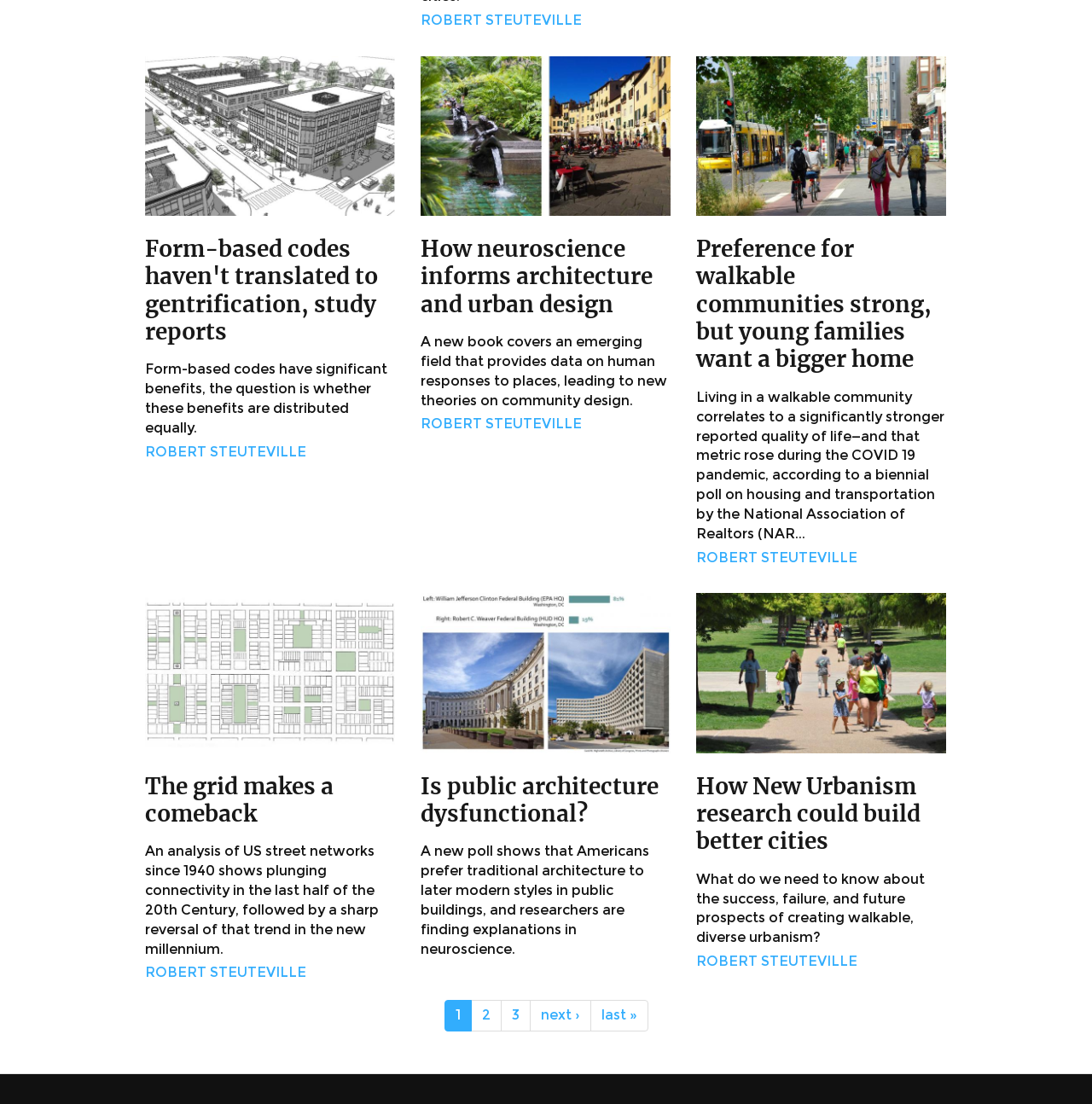Respond with a single word or phrase:
What is the topic of the last article?

New Urbanism research